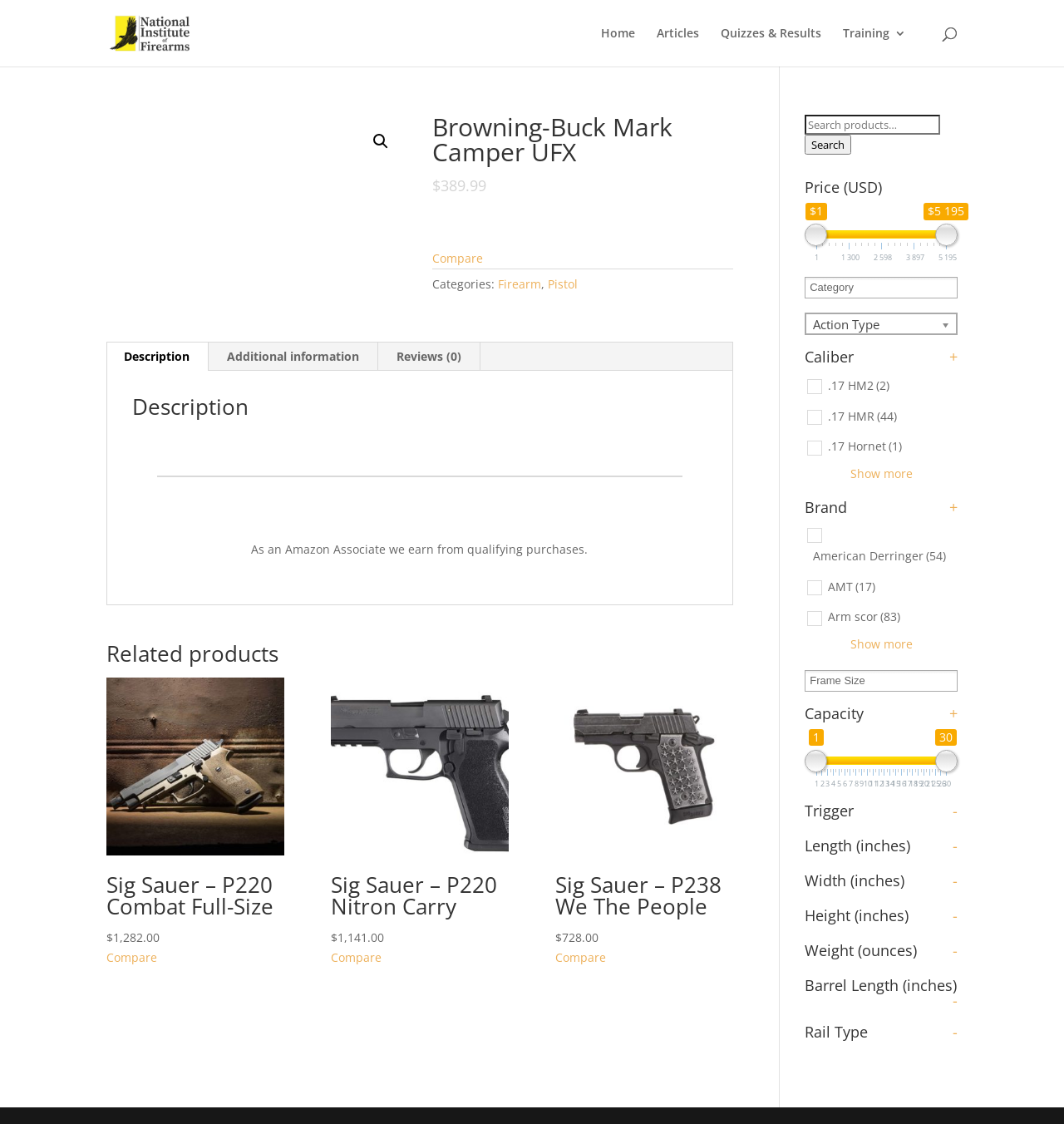Given the element description, predict the bounding box coordinates in the format (top-left x, top-left y, bottom-right x, bottom-right y). Make sure all values are between 0 and 1. Here is the element description: Reviews (0)

[0.355, 0.305, 0.451, 0.33]